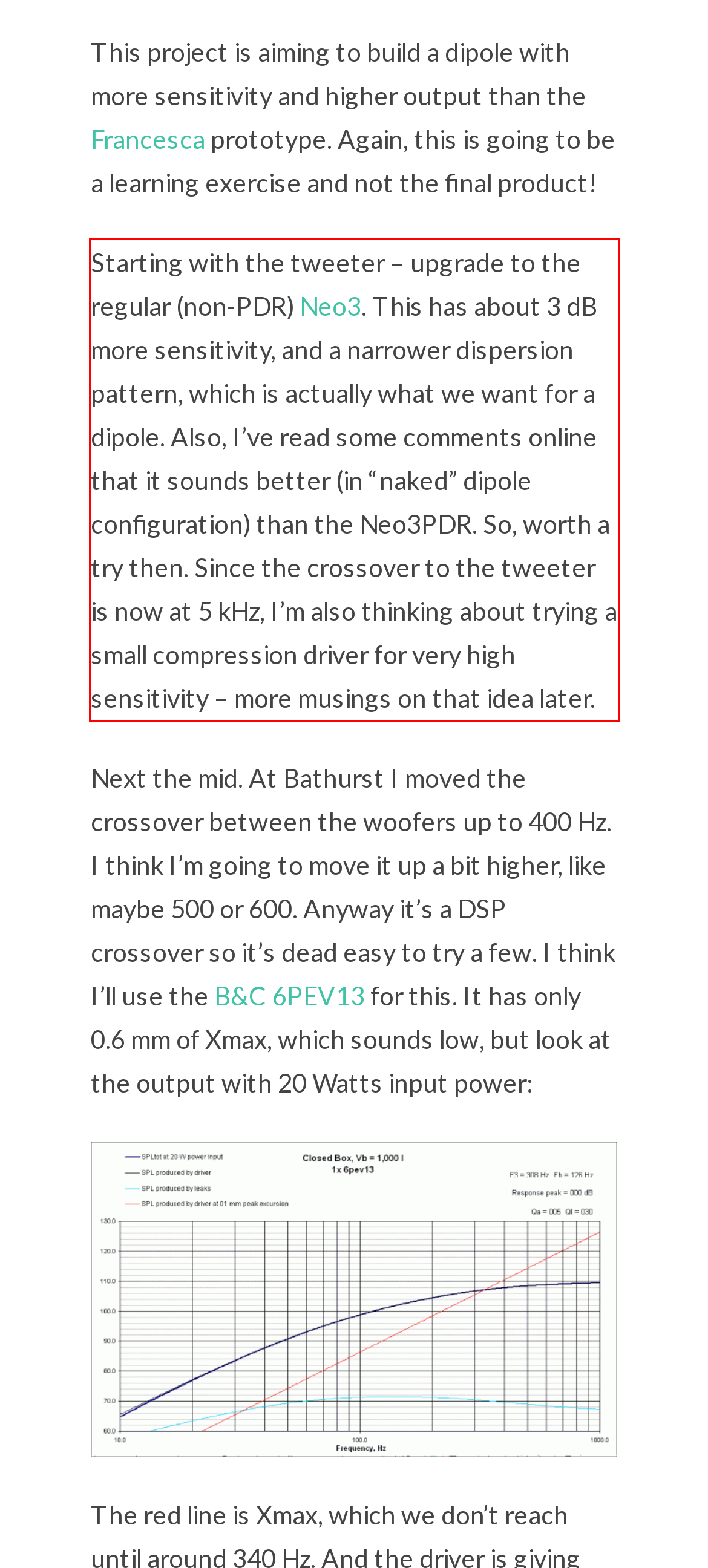Using OCR, extract the text content found within the red bounding box in the given webpage screenshot.

Starting with the tweeter – upgrade to the regular (non-PDR) Neo3. This has about 3 dB more sensitivity, and a narrower dispersion pattern, which is actually what we want for a dipole. Also, I’ve read some comments online that it sounds better (in “naked” dipole configuration) than the Neo3PDR. So, worth a try then. Since the crossover to the tweeter is now at 5 kHz, I’m also thinking about trying a small compression driver for very high sensitivity – more musings on that idea later.